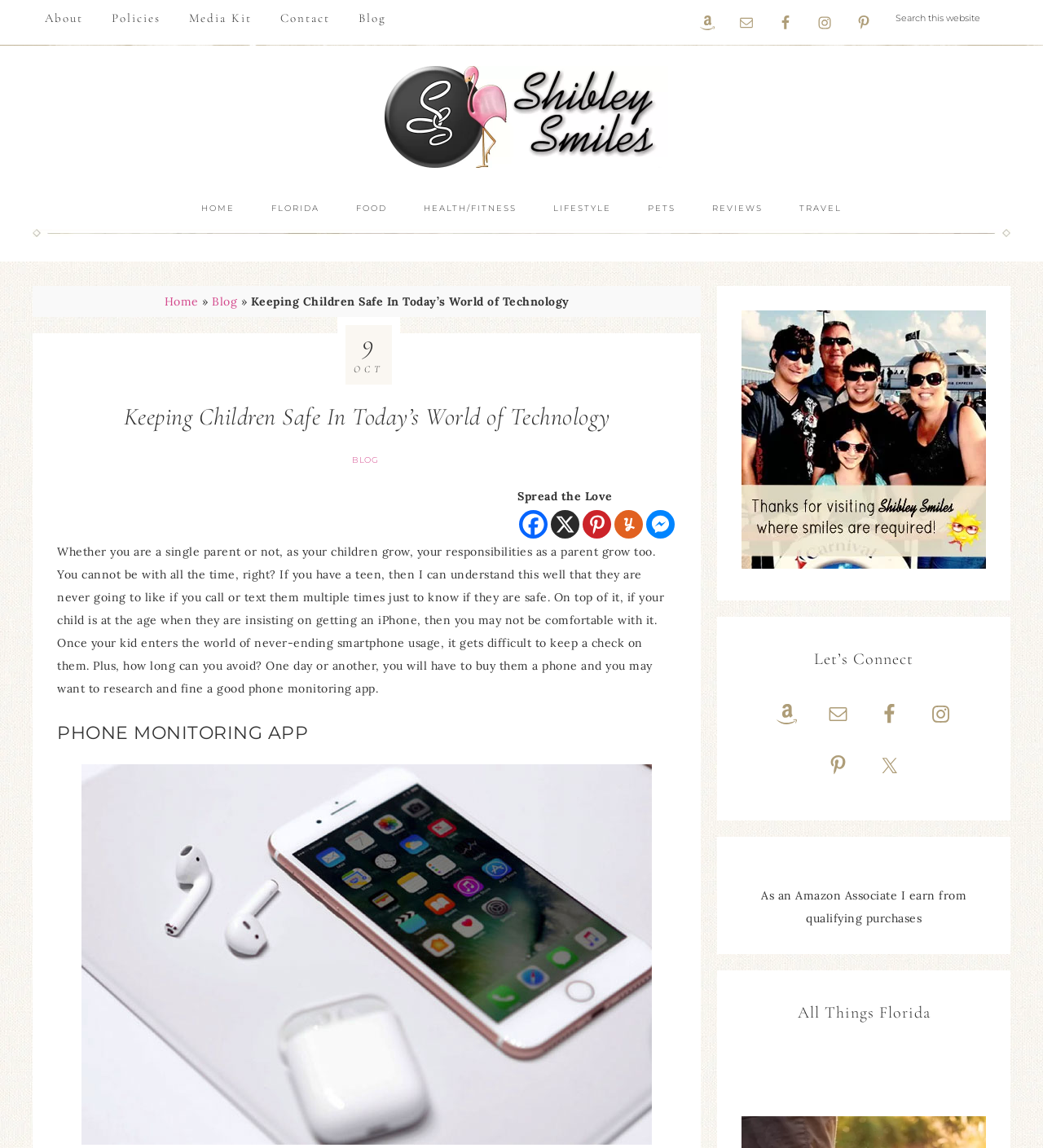Show the bounding box coordinates for the element that needs to be clicked to execute the following instruction: "Contact us". Provide the coordinates in the form of four float numbers between 0 and 1, i.e., [left, top, right, bottom].

[0.257, 0.0, 0.328, 0.032]